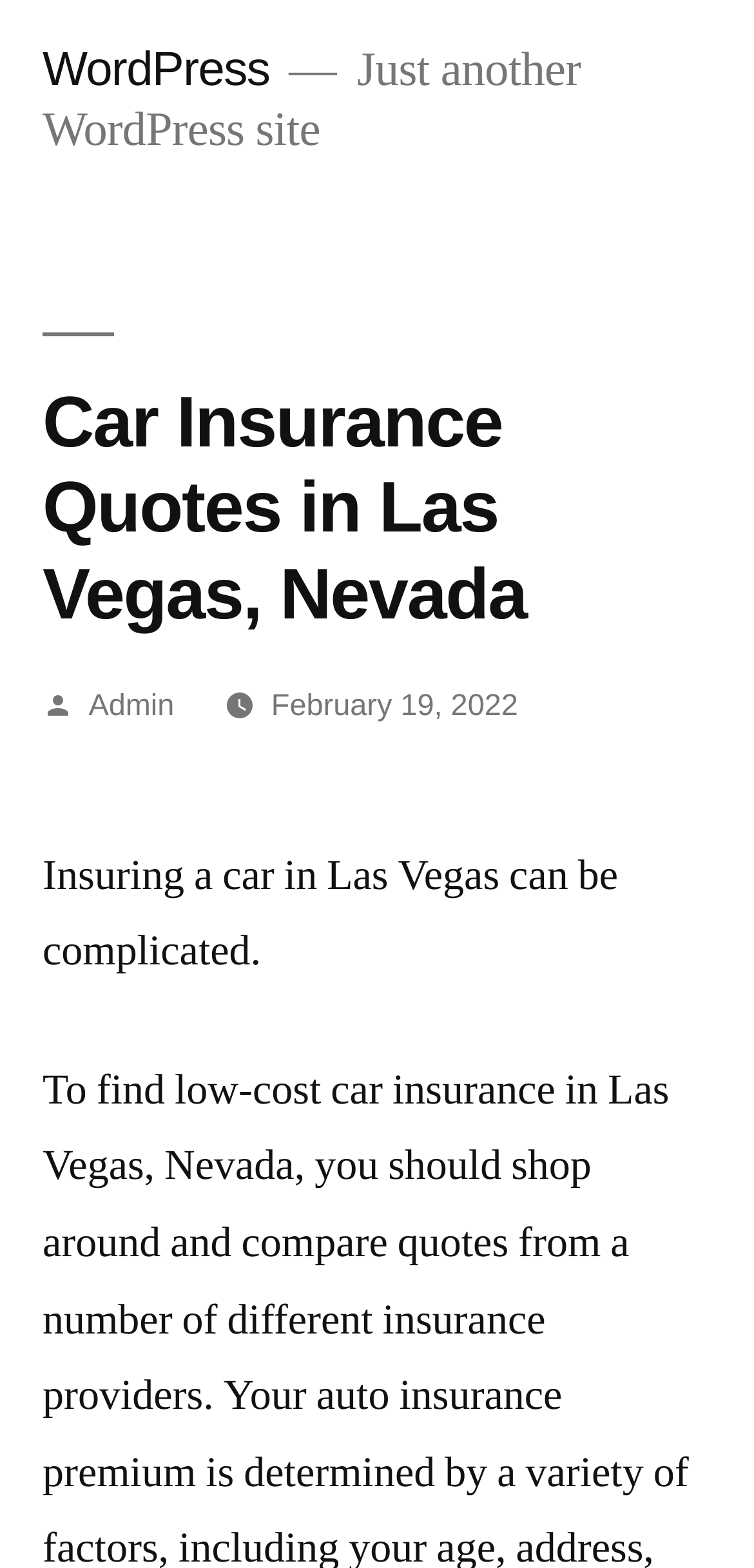Locate the headline of the webpage and generate its content.

Car Insurance Quotes in Las Vegas, Nevada